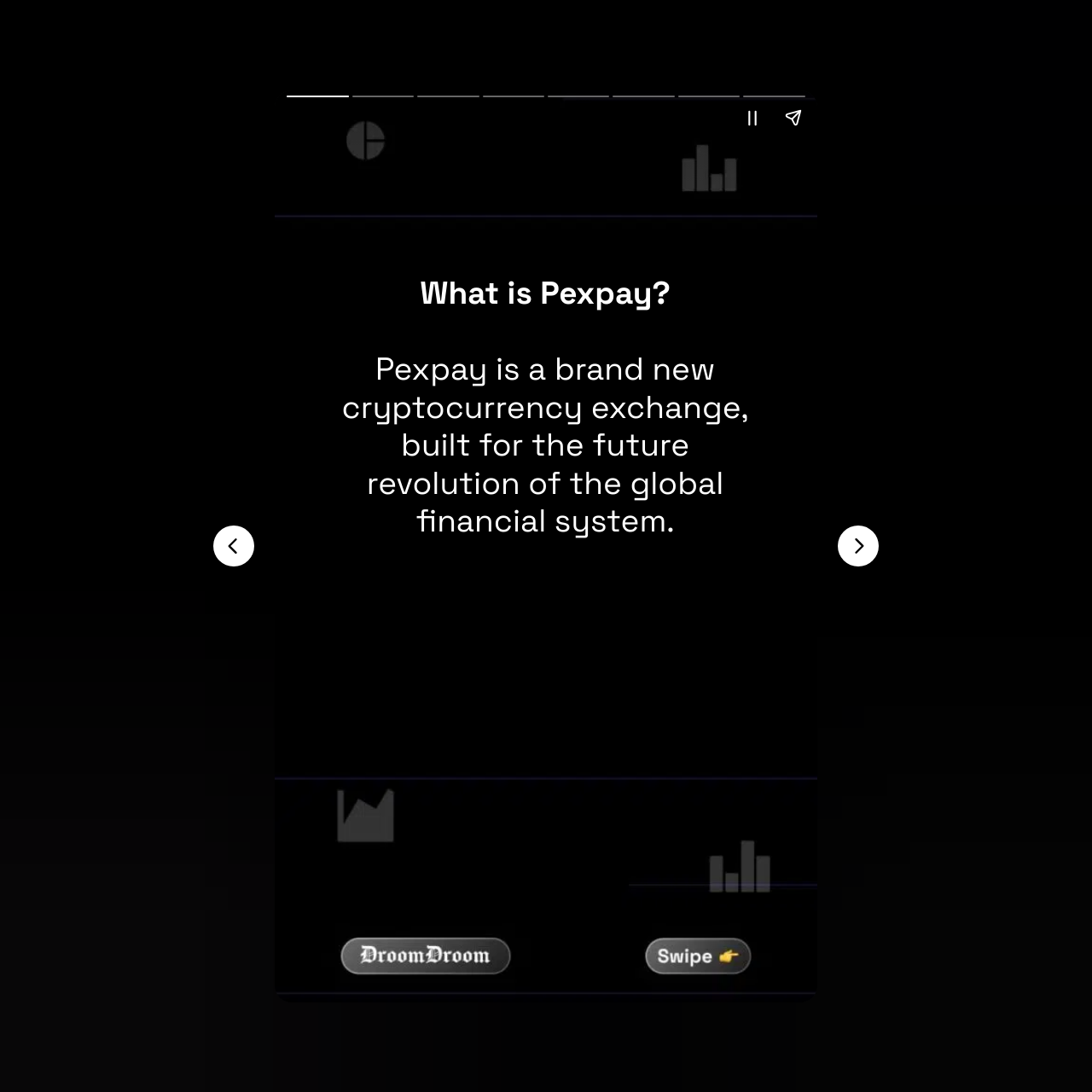Analyze and describe the webpage in a detailed narrative.

The webpage is about Pexpay, a brand new cryptocurrency exchange. At the top center of the page, there is a large image titled "The Graph" that occupies most of the width and about 90% of the height. Below the image, there is a heading that summarizes what Pexpay is, which is a cryptocurrency exchange built for the future revolution of the global financial system.

On the top-right corner, there is a canvas element that spans the entire width of the page. Below the heading, there is a complementary section that contains two buttons, "Pause story" and "Share story", positioned side by side. These buttons are located near the top of the page, slightly below the heading.

At the middle of the page, there are two navigation buttons, "Previous page" and "Next page", positioned on the left and right sides, respectively. These buttons are centered vertically on the page.